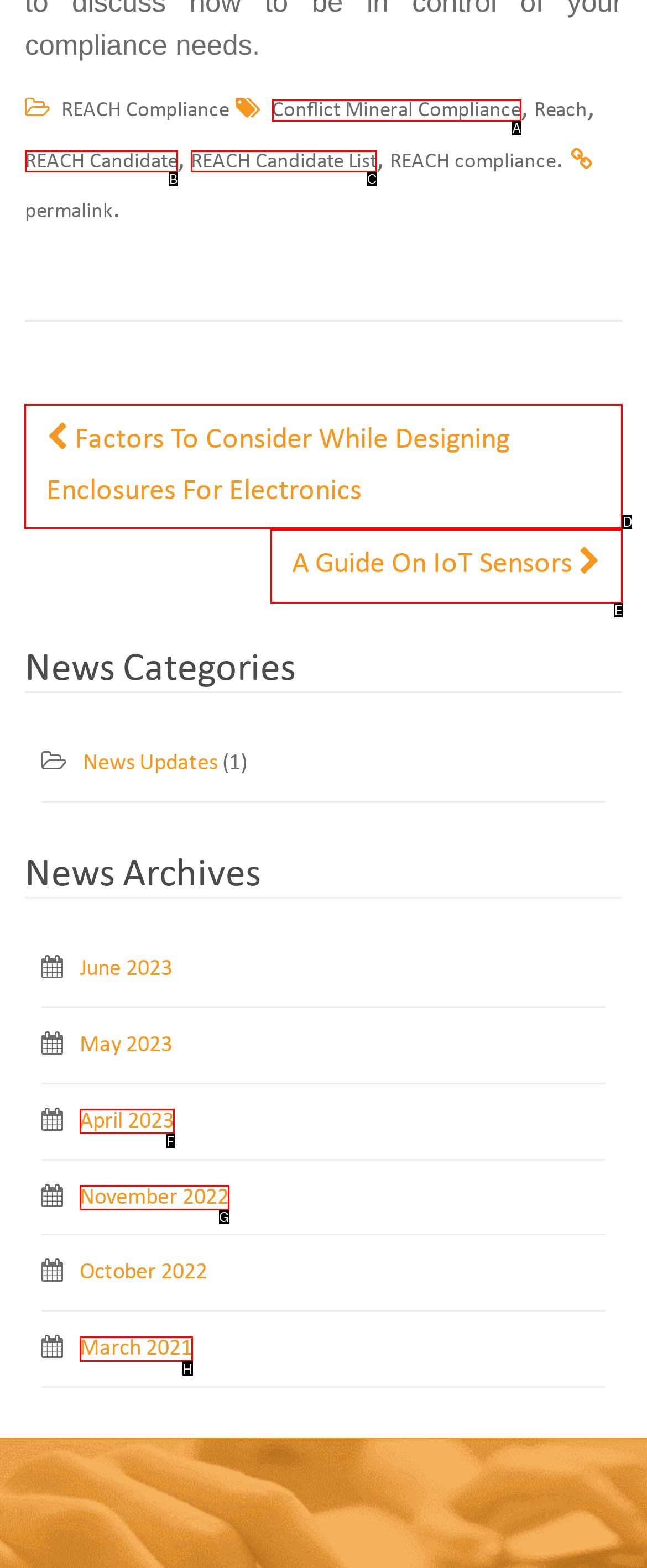For the instruction: View Factors To Consider While Designing Enclosures For Electronics, which HTML element should be clicked?
Respond with the letter of the appropriate option from the choices given.

D